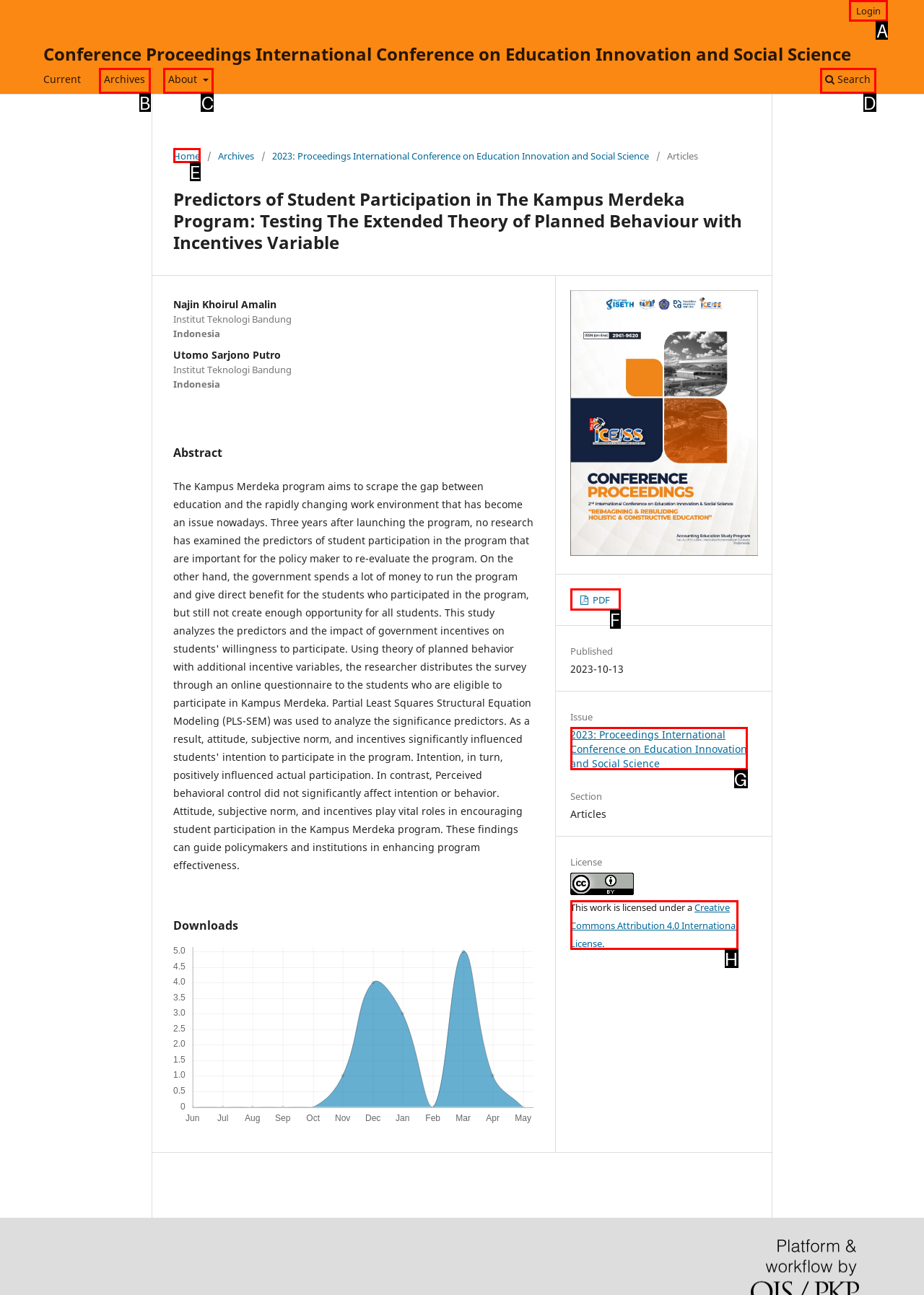From the options shown, which one fits the description: Search? Respond with the appropriate letter.

D